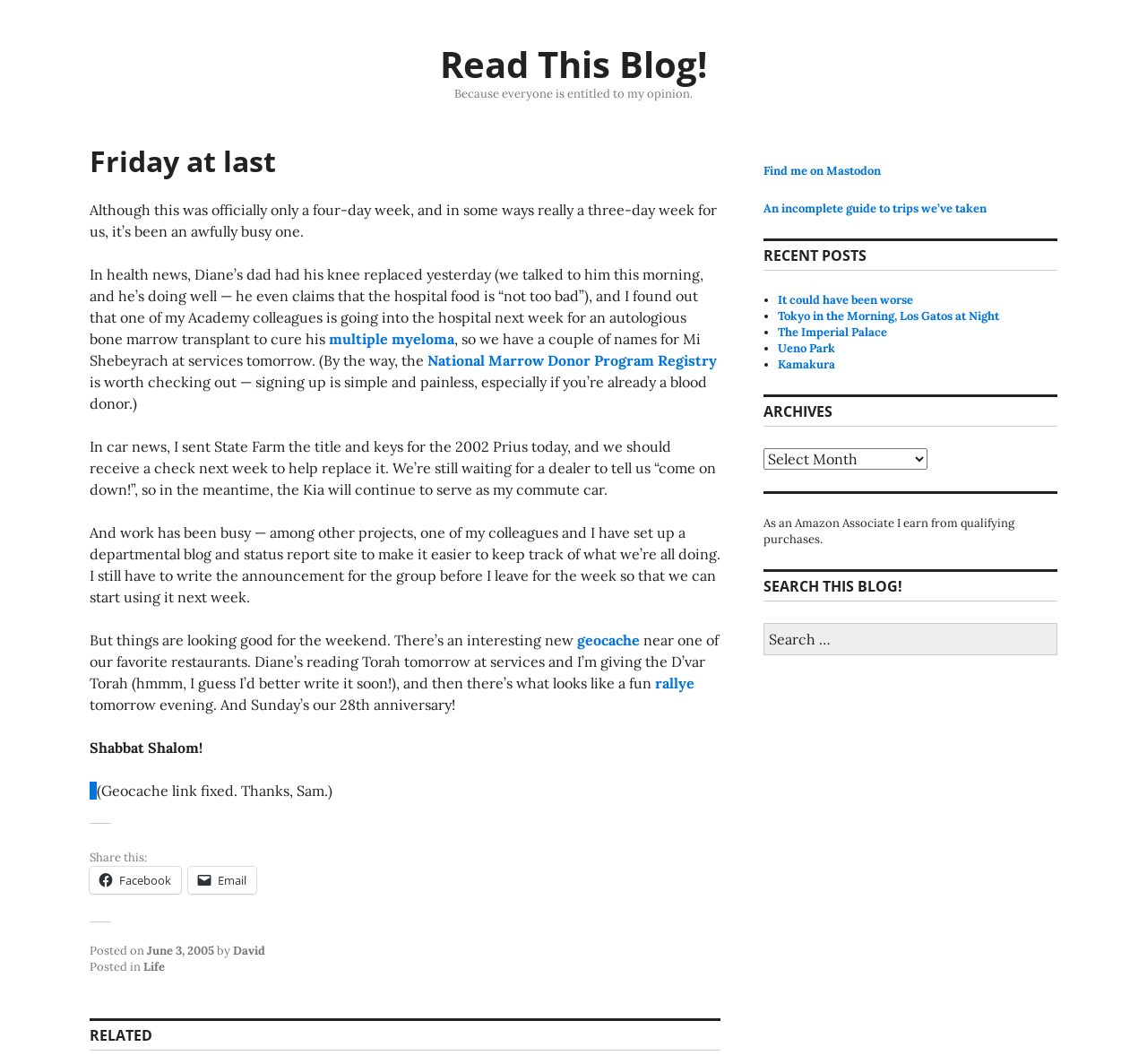Based on the element description, predict the bounding box coordinates (top-left x, top-left y, bottom-right x, bottom-right y) for the UI element in the screenshot: multiple myeloma

[0.287, 0.31, 0.396, 0.327]